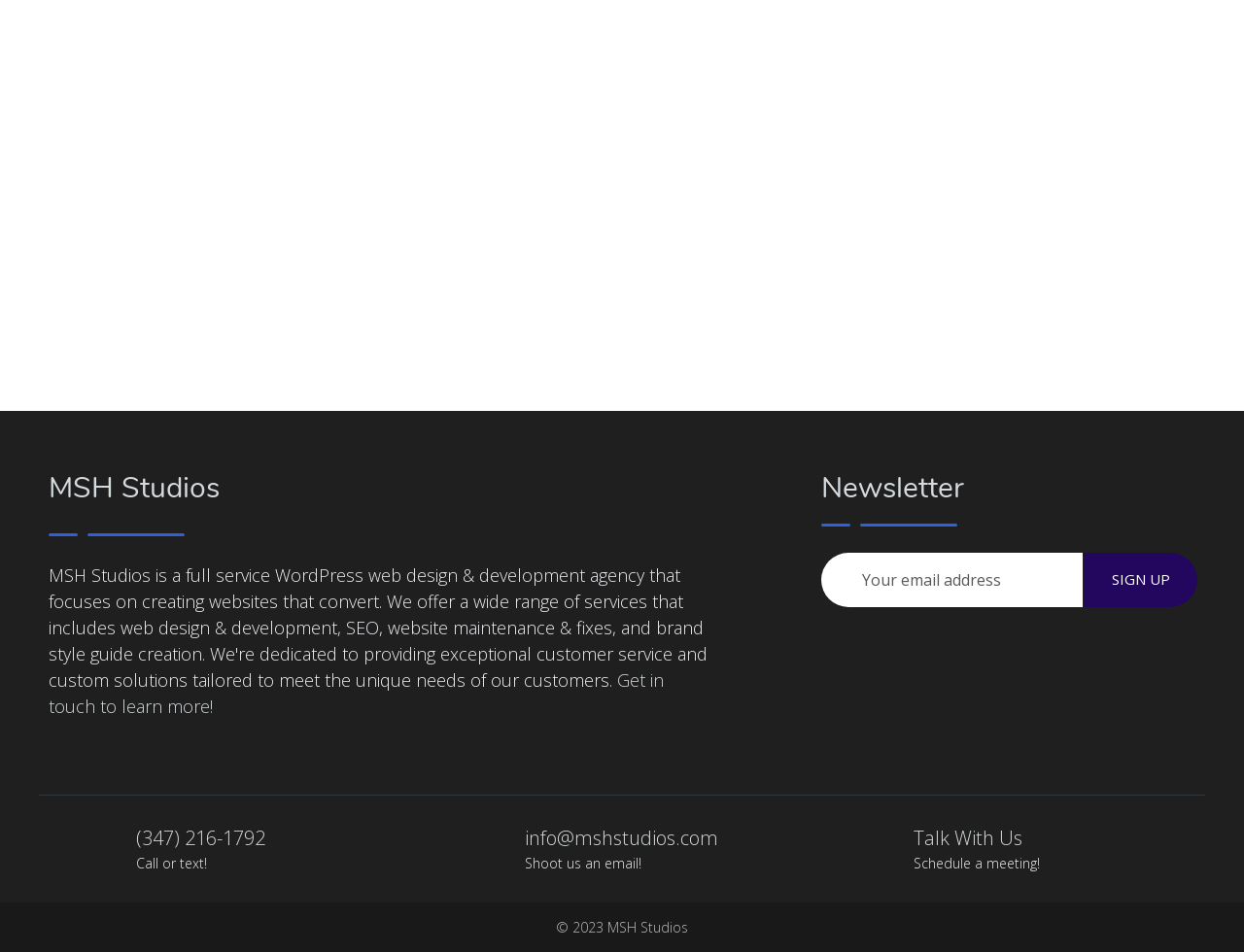What is the copyright year?
Please provide a single word or phrase answer based on the image.

2023